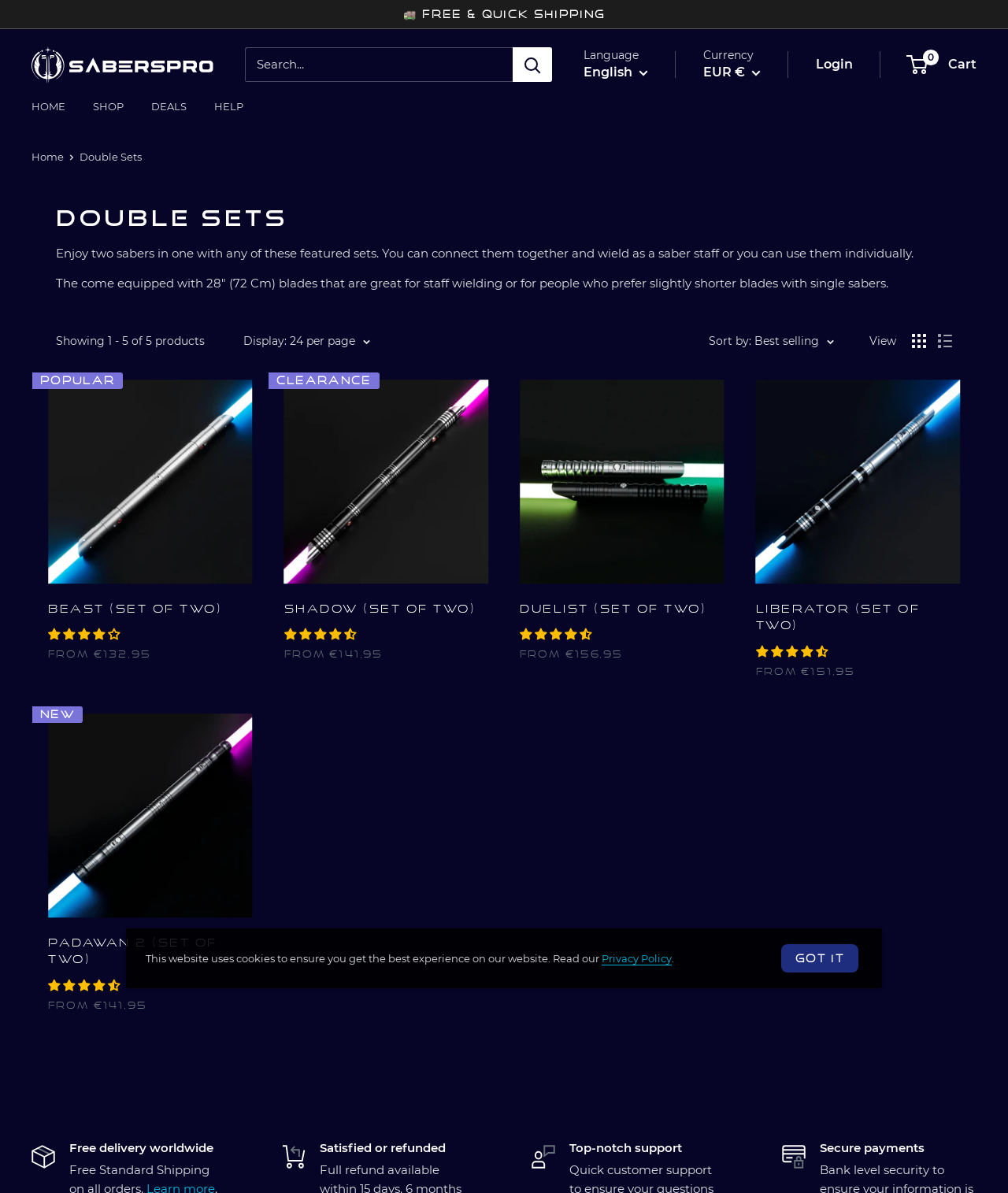What is the guarantee offered by the website?
Examine the image and give a concise answer in one word or a short phrase.

Satisfied or refunded